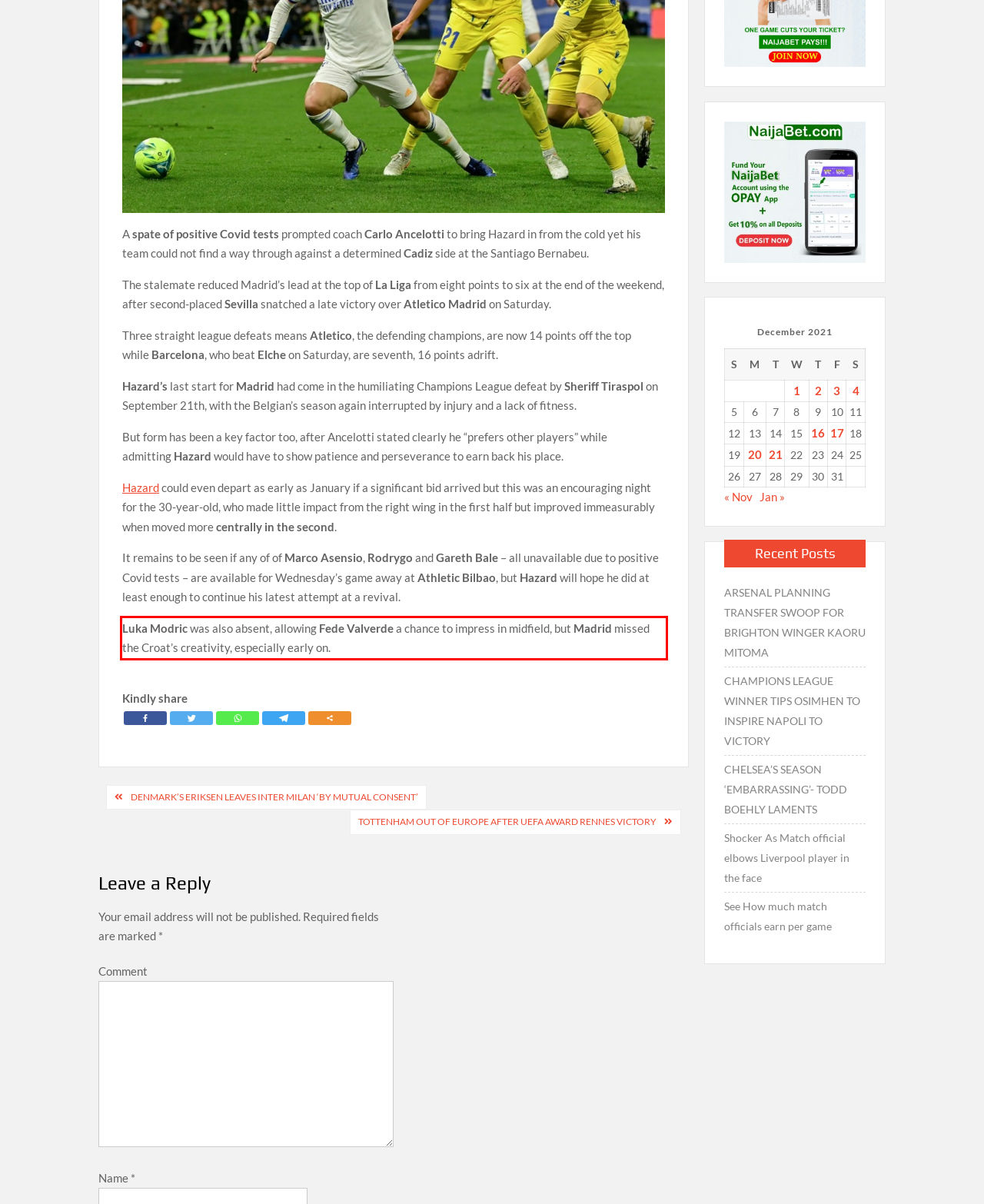Please use OCR to extract the text content from the red bounding box in the provided webpage screenshot.

Luka Modric was also absent, allowing Fede Valverde a chance to impress in midfield, but Madrid missed the Croat’s creativity, especially early on.